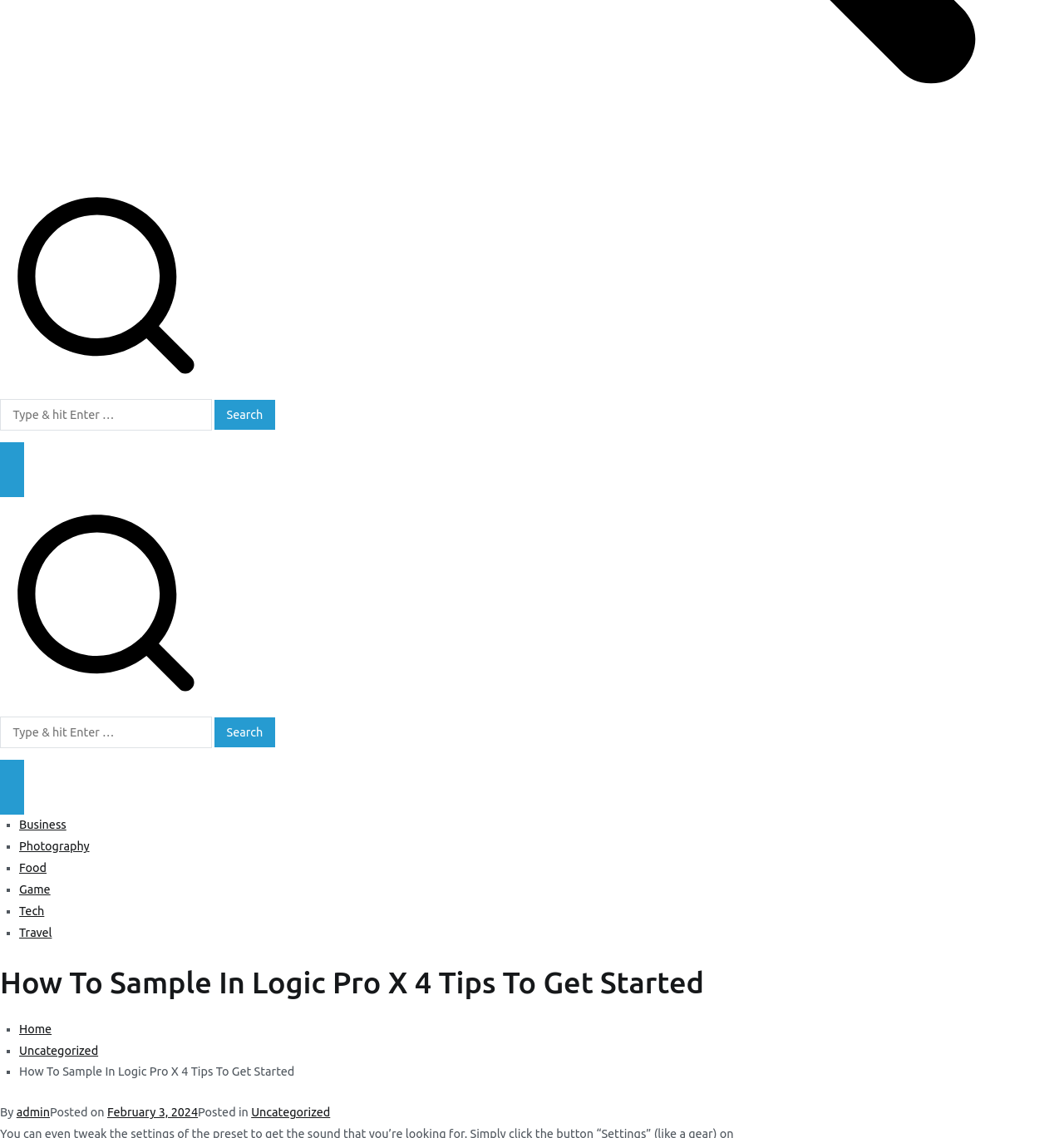What is the category of the article?
Using the image provided, answer with just one word or phrase.

Uncategorized